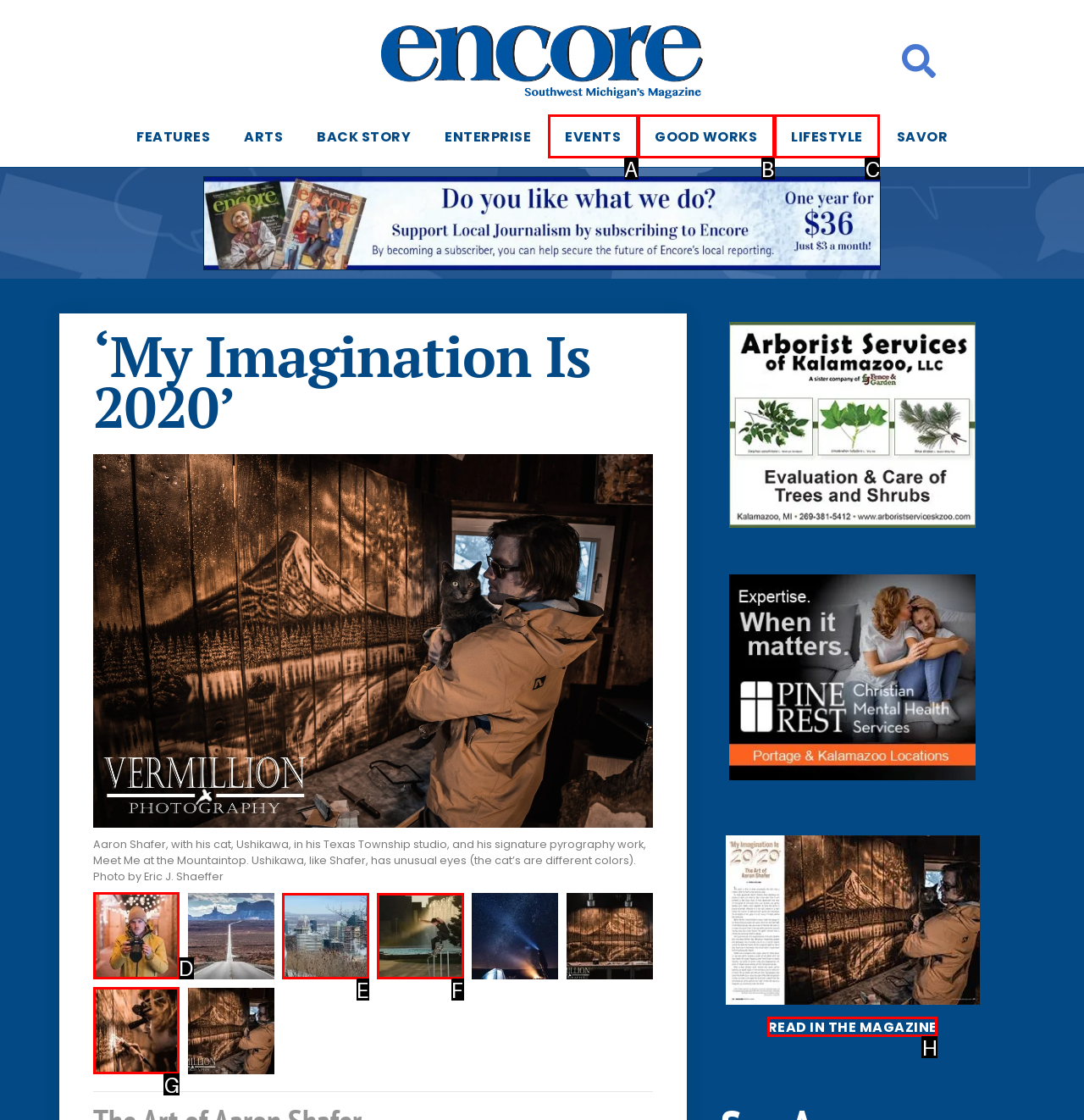Determine the letter of the UI element I should click on to complete the task: Visit the 'About Us' page from the provided choices in the screenshot.

None